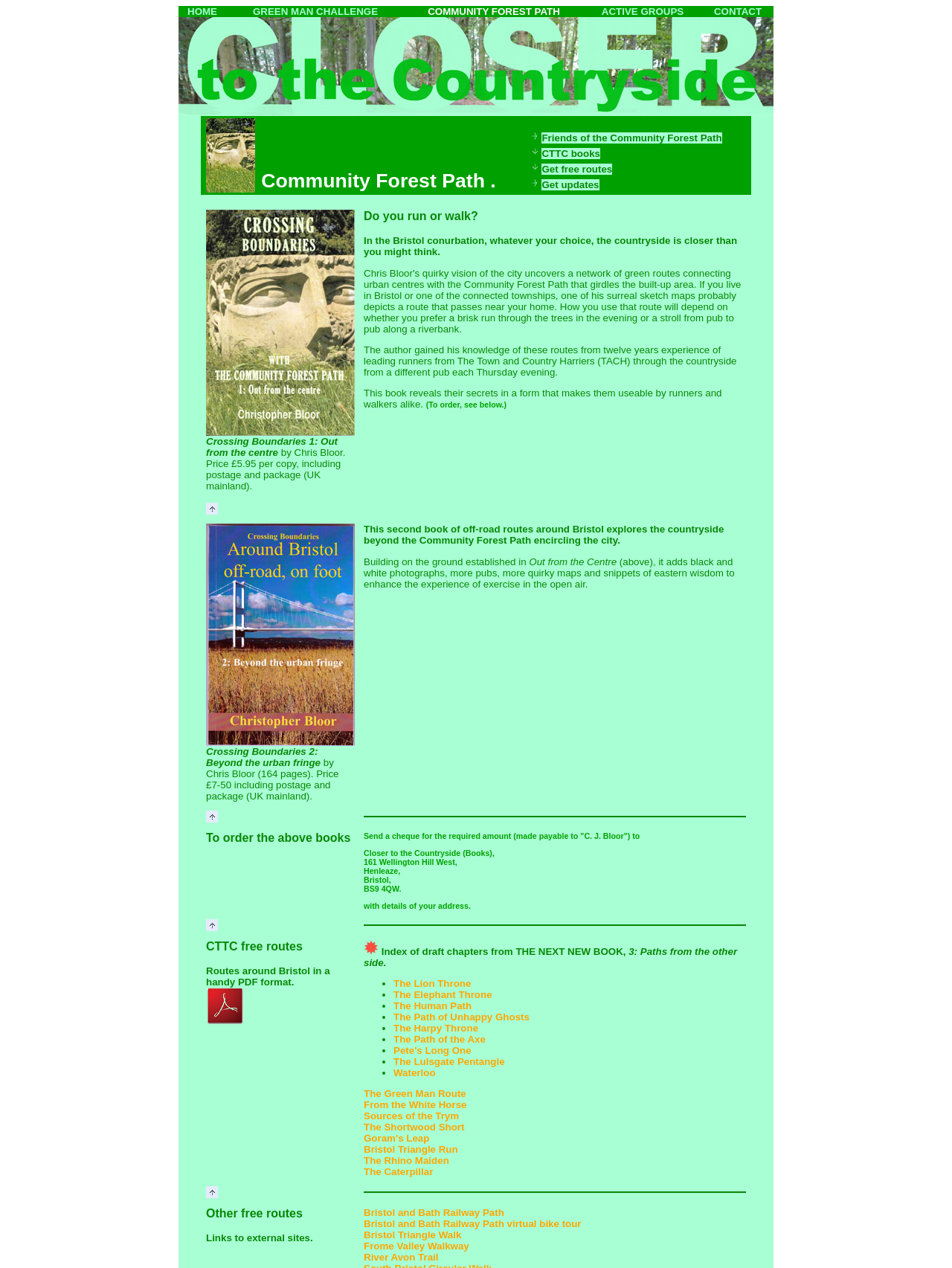Determine the bounding box coordinates of the clickable element necessary to fulfill the instruction: "Download a FREE copy of Adobe Acrobat Reader". Provide the coordinates as four float numbers within the 0 to 1 range, i.e., [left, top, right, bottom].

[0.216, 0.779, 0.257, 0.808]